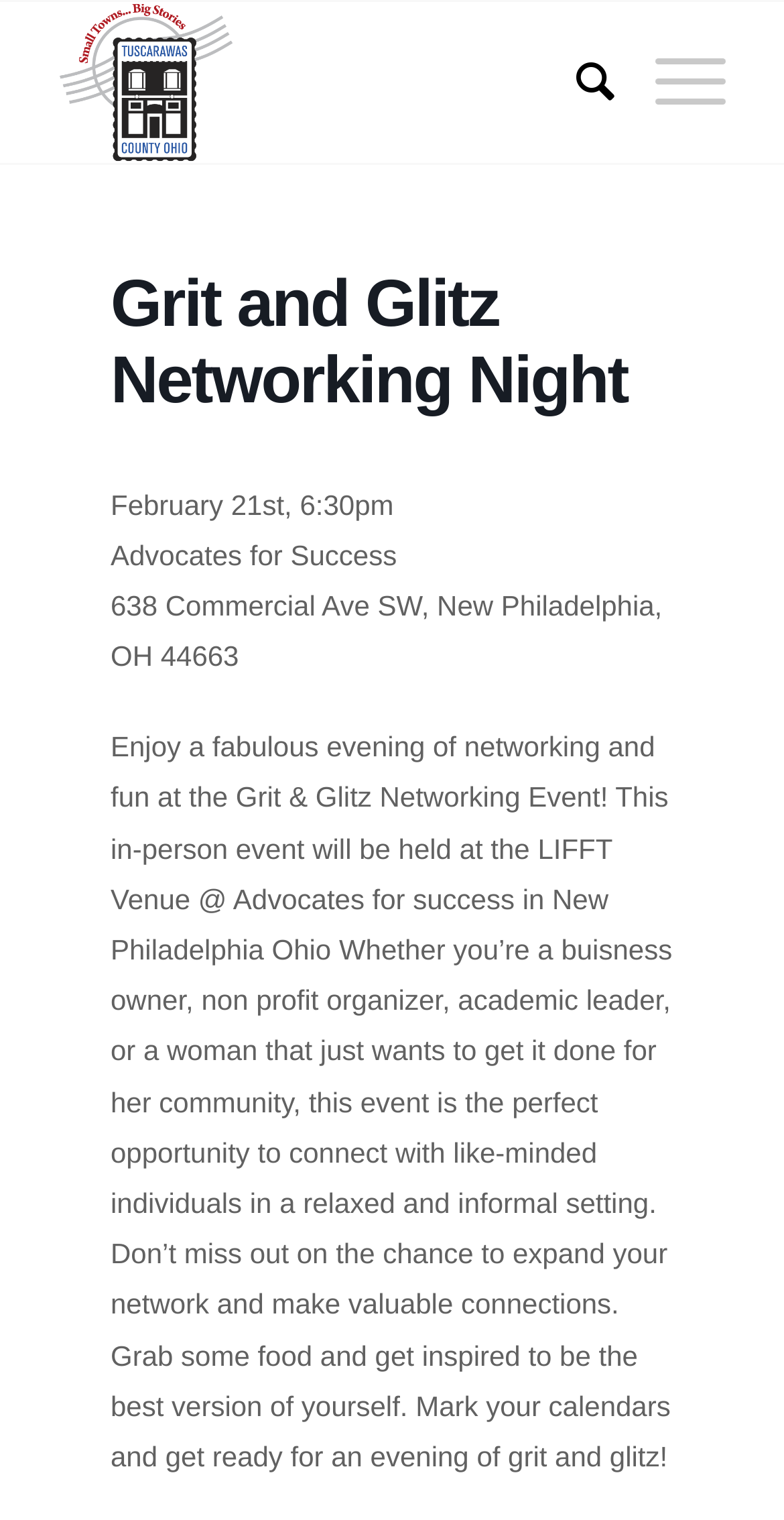Give a one-word or one-phrase response to the question: 
Where is the Grit and Glitz Networking Event being held?

LIFFT Venue @ Advocates for success